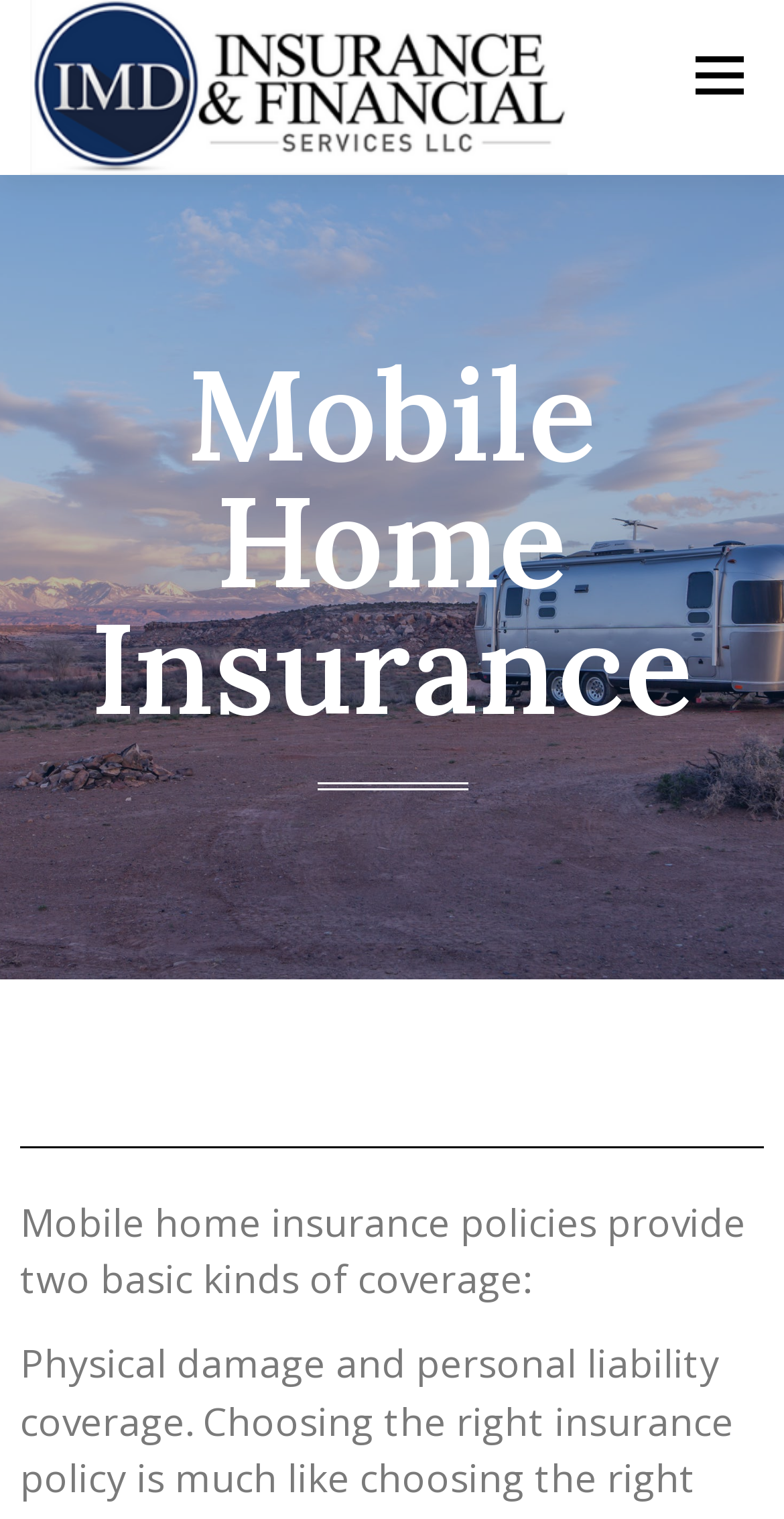Refer to the image and provide a thorough answer to this question:
What is the relationship between the 'IMD Insurance and Financial Services' image and link?

The image and link both have the same text 'IMD Insurance and Financial Services', suggesting that they represent the same entity, likely the company or organization providing the insurance services.